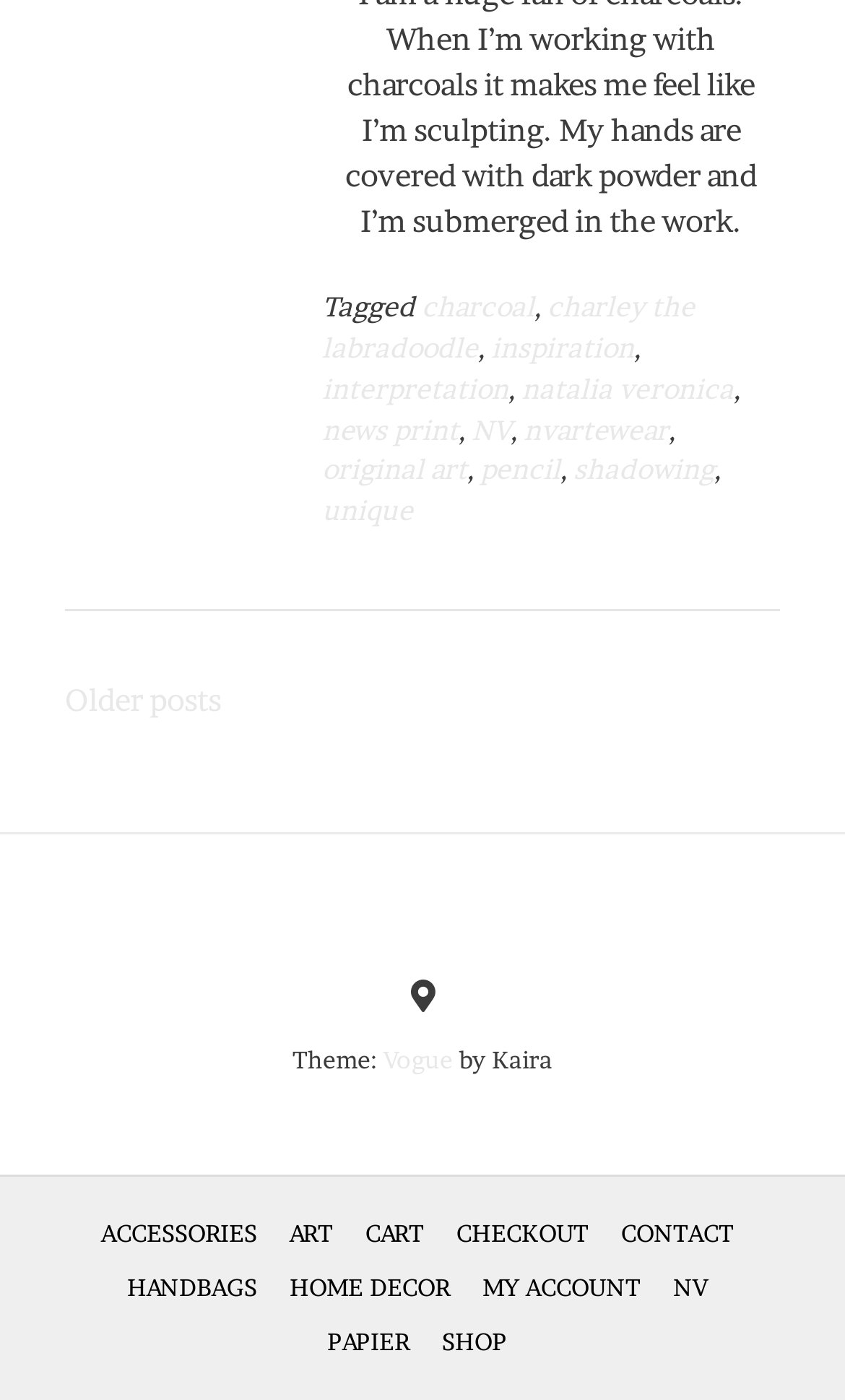Using the given element description, provide the bounding box coordinates (top-left x, top-left y, bottom-right x, bottom-right y) for the corresponding UI element in the screenshot: charley the labradoodle

[0.382, 0.207, 0.823, 0.26]